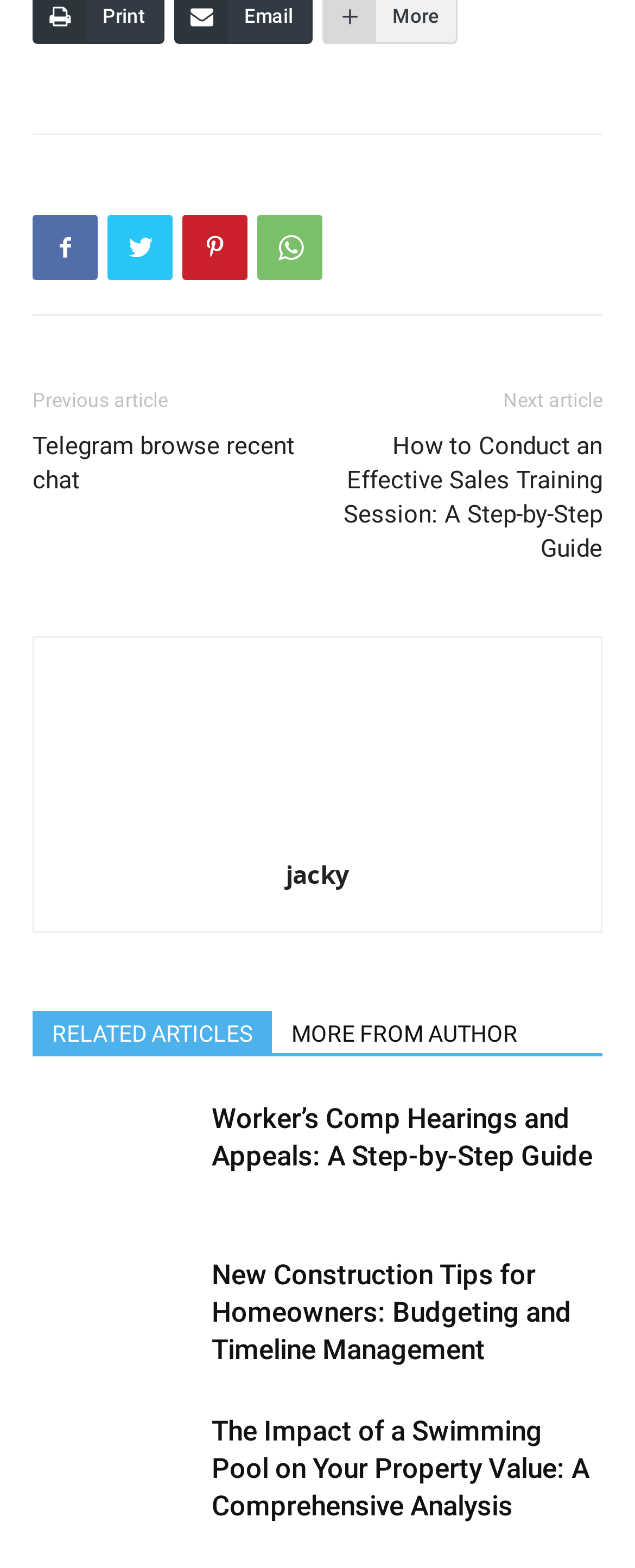Utilize the information from the image to answer the question in detail:
What is the title of the previous article?

I found the link with the text 'Previous article' and the adjacent link has the title 'How to Conduct an Effective Sales Training Session: A Step-by-Step Guide'.